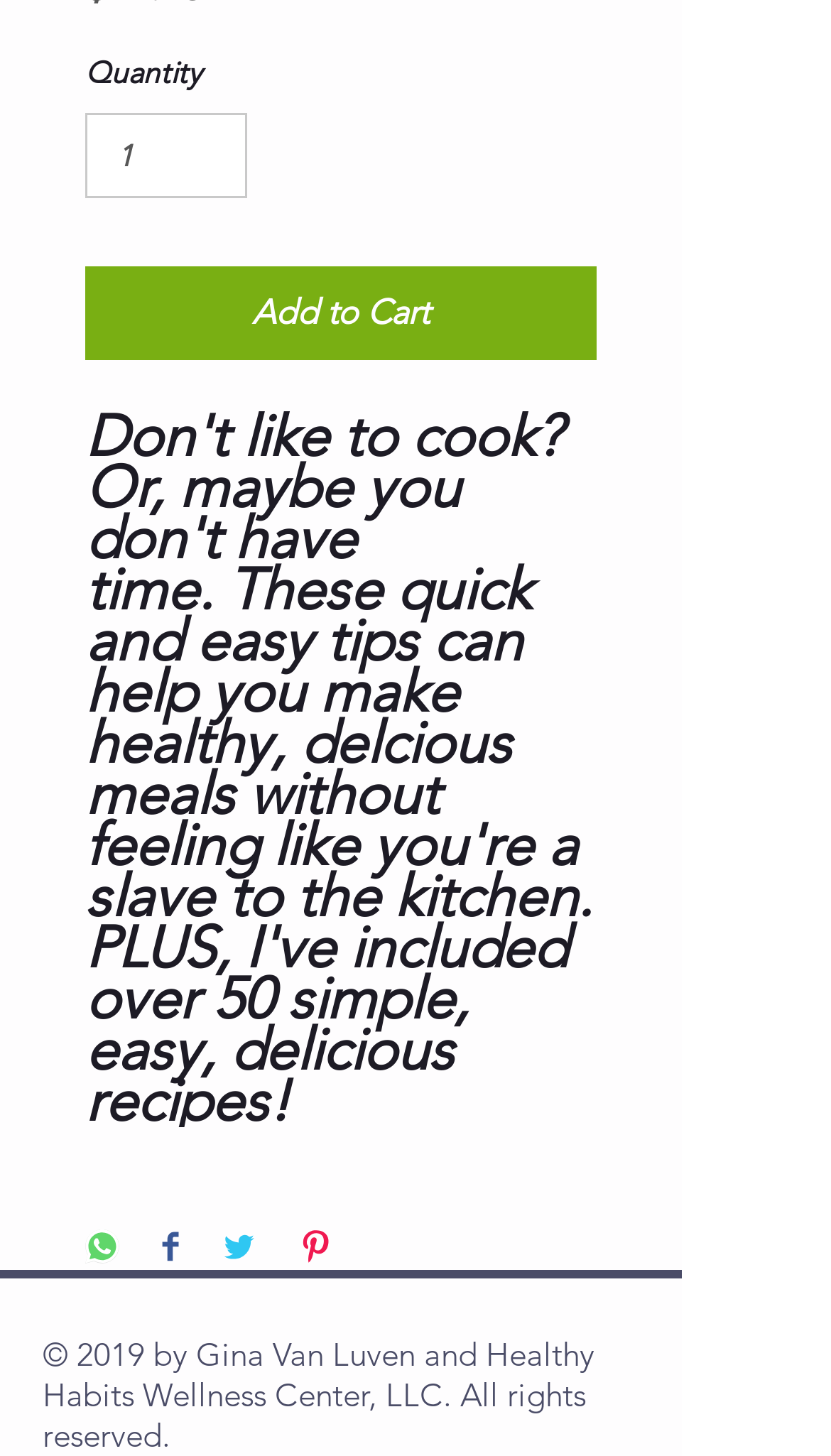What is the minimum quantity that can be added to cart?
Refer to the screenshot and respond with a concise word or phrase.

1